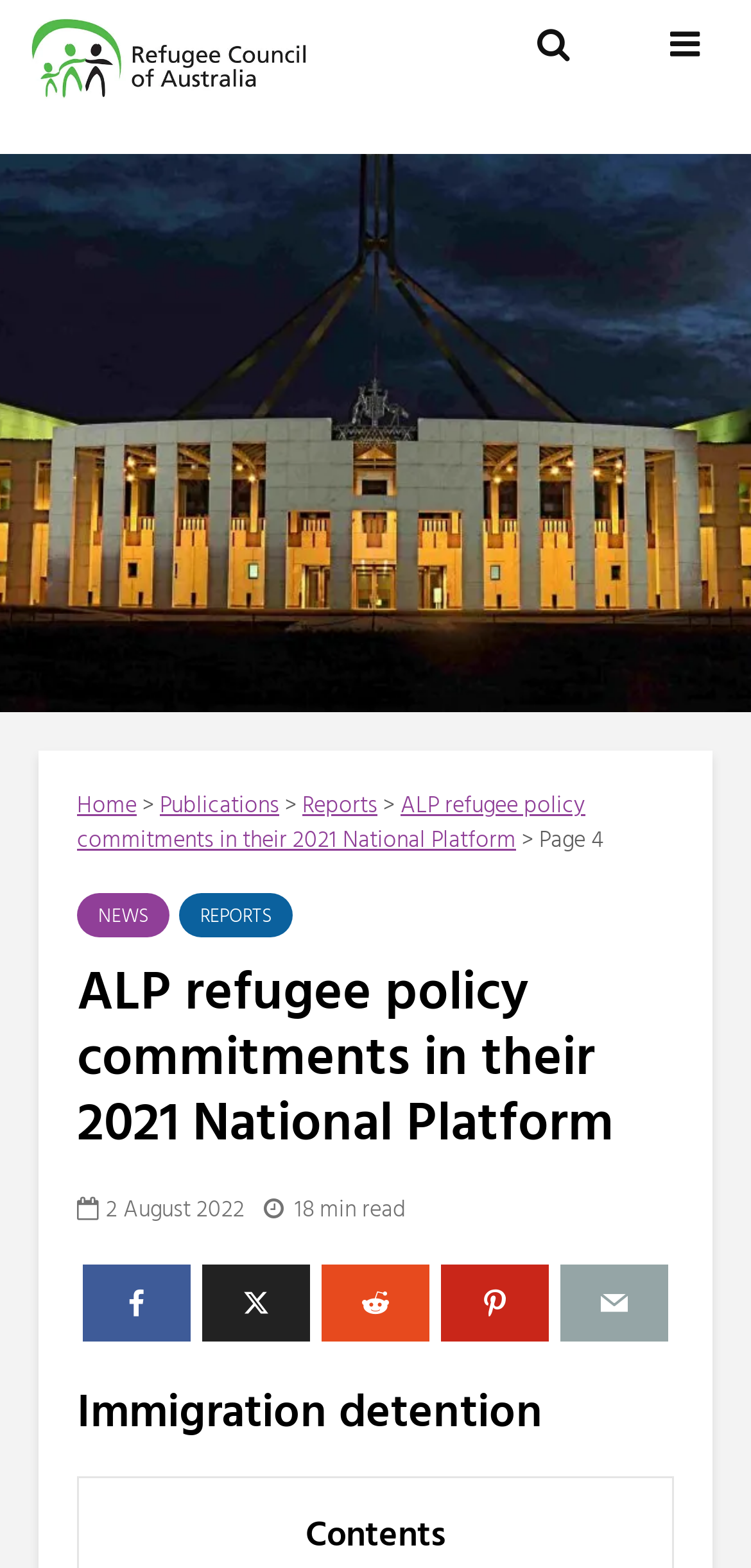Indicate the bounding box coordinates of the clickable region to achieve the following instruction: "go to the Home page."

[0.103, 0.502, 0.182, 0.527]